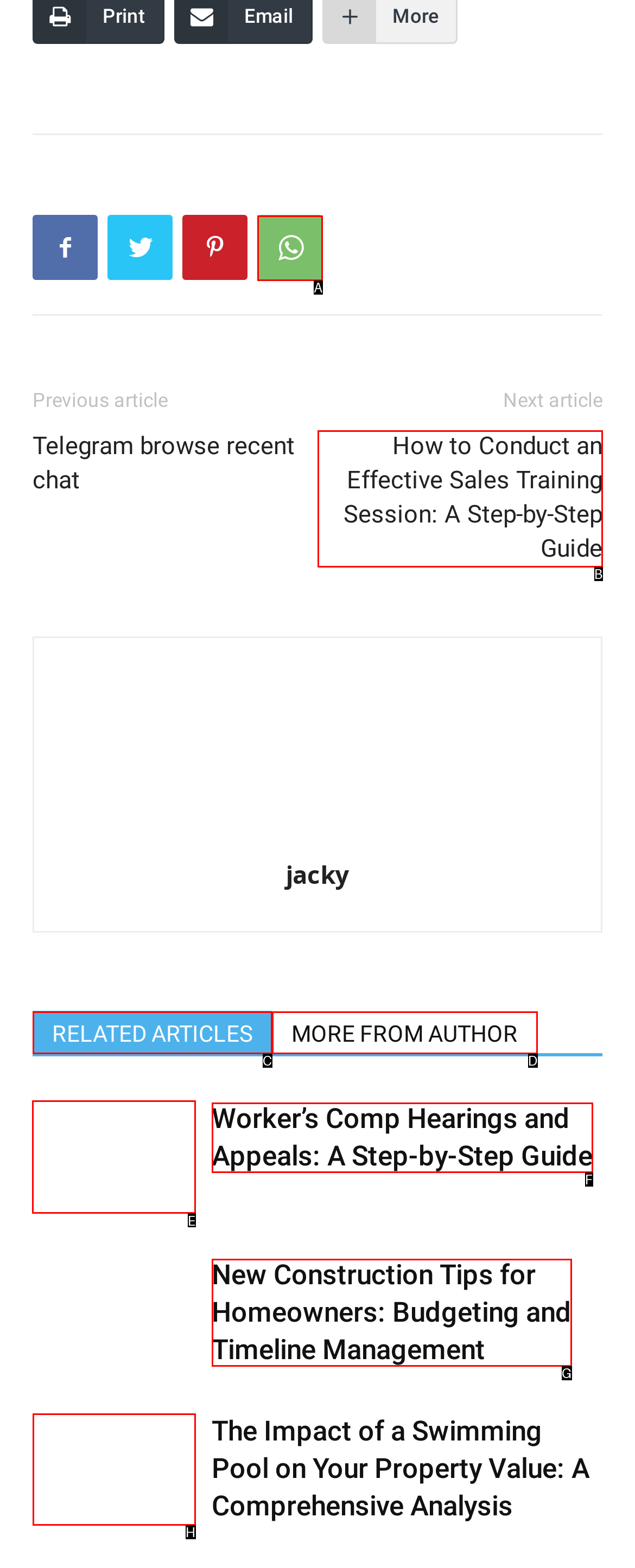Determine which UI element I need to click to achieve the following task: View the article about Worker’s Comp Hearings and Appeals Provide your answer as the letter of the selected option.

E